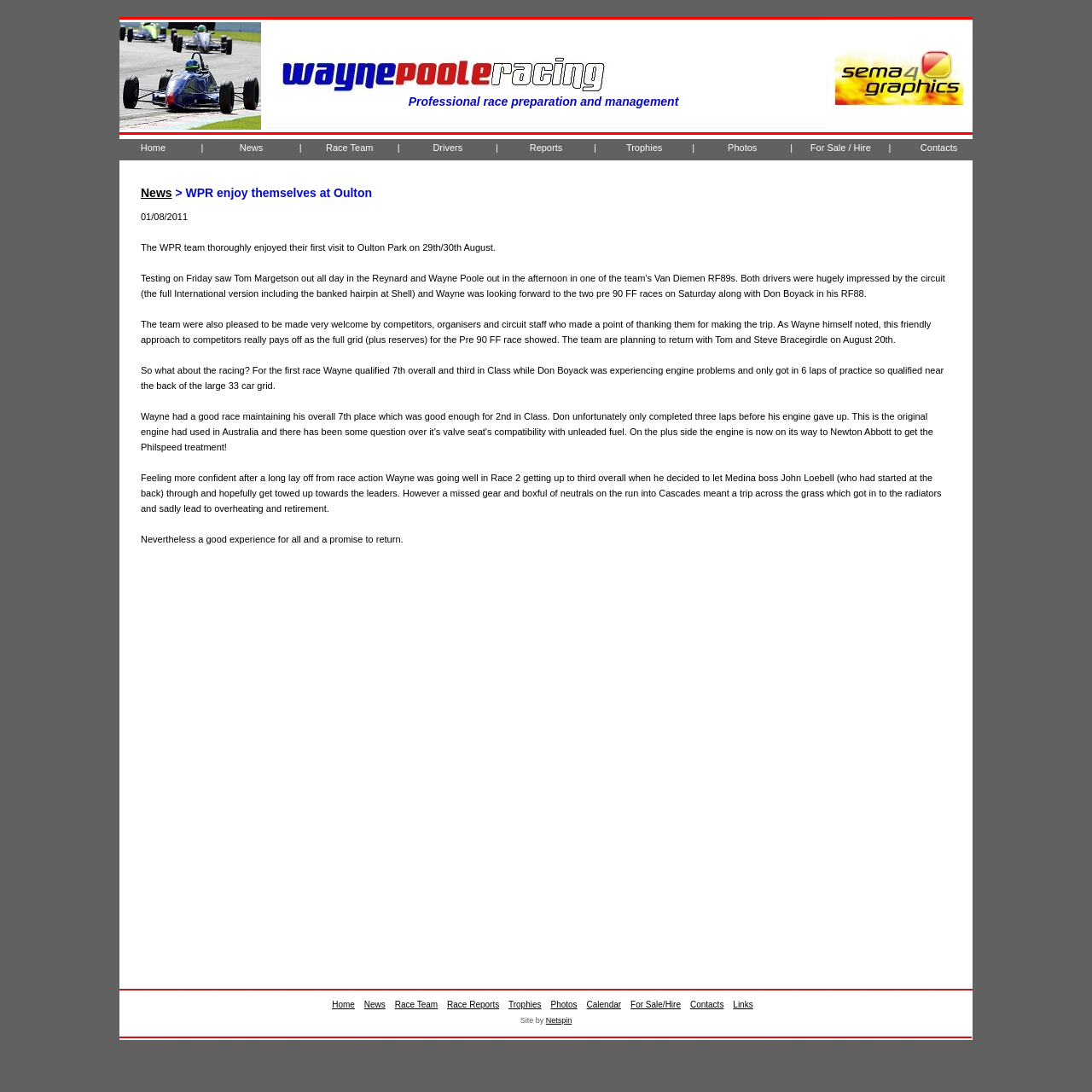Please determine the bounding box coordinates of the element's region to click in order to carry out the following instruction: "Read the 'Reports' section". The coordinates should be four float numbers between 0 and 1, i.e., [left, top, right, bottom].

[0.469, 0.127, 0.531, 0.15]